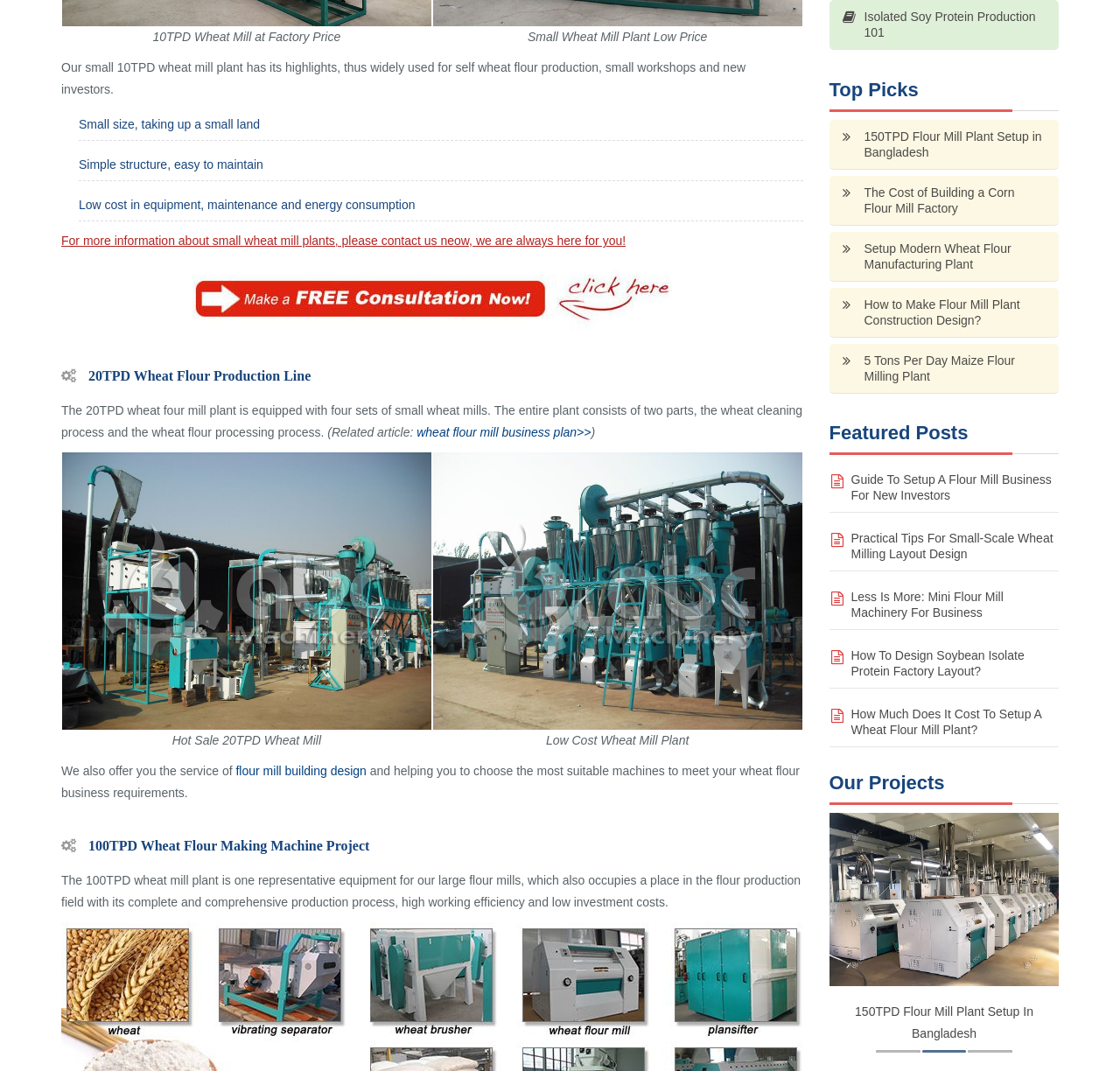Find the bounding box of the UI element described as: "Our Projects". The bounding box coordinates should be given as four float values between 0 and 1, i.e., [left, top, right, bottom].

[0.74, 0.721, 0.945, 0.741]